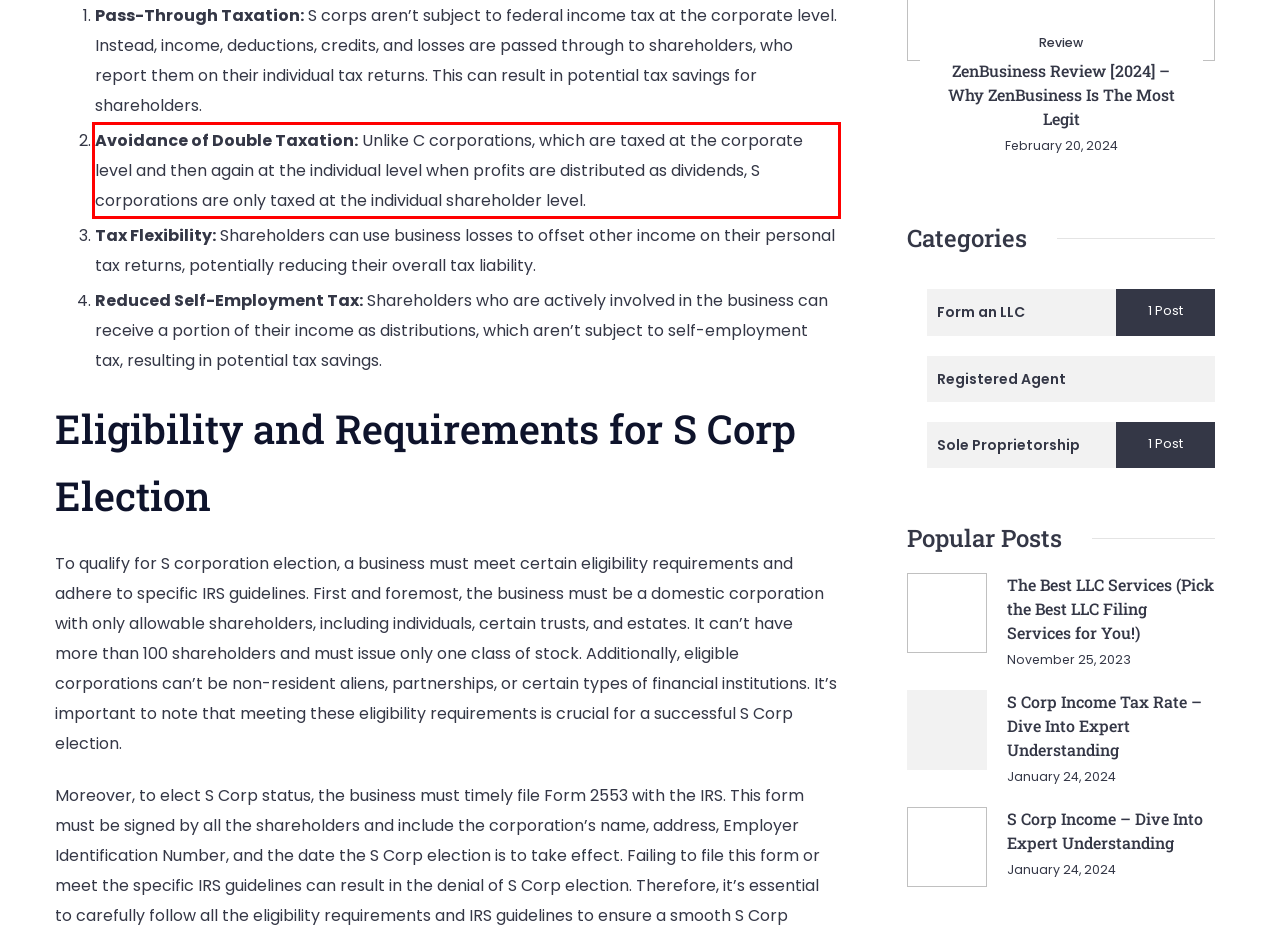You have a webpage screenshot with a red rectangle surrounding a UI element. Extract the text content from within this red bounding box.

Avoidance of Double Taxation: Unlike C corporations, which are taxed at the corporate level and then again at the individual level when profits are distributed as dividends, S corporations are only taxed at the individual shareholder level.